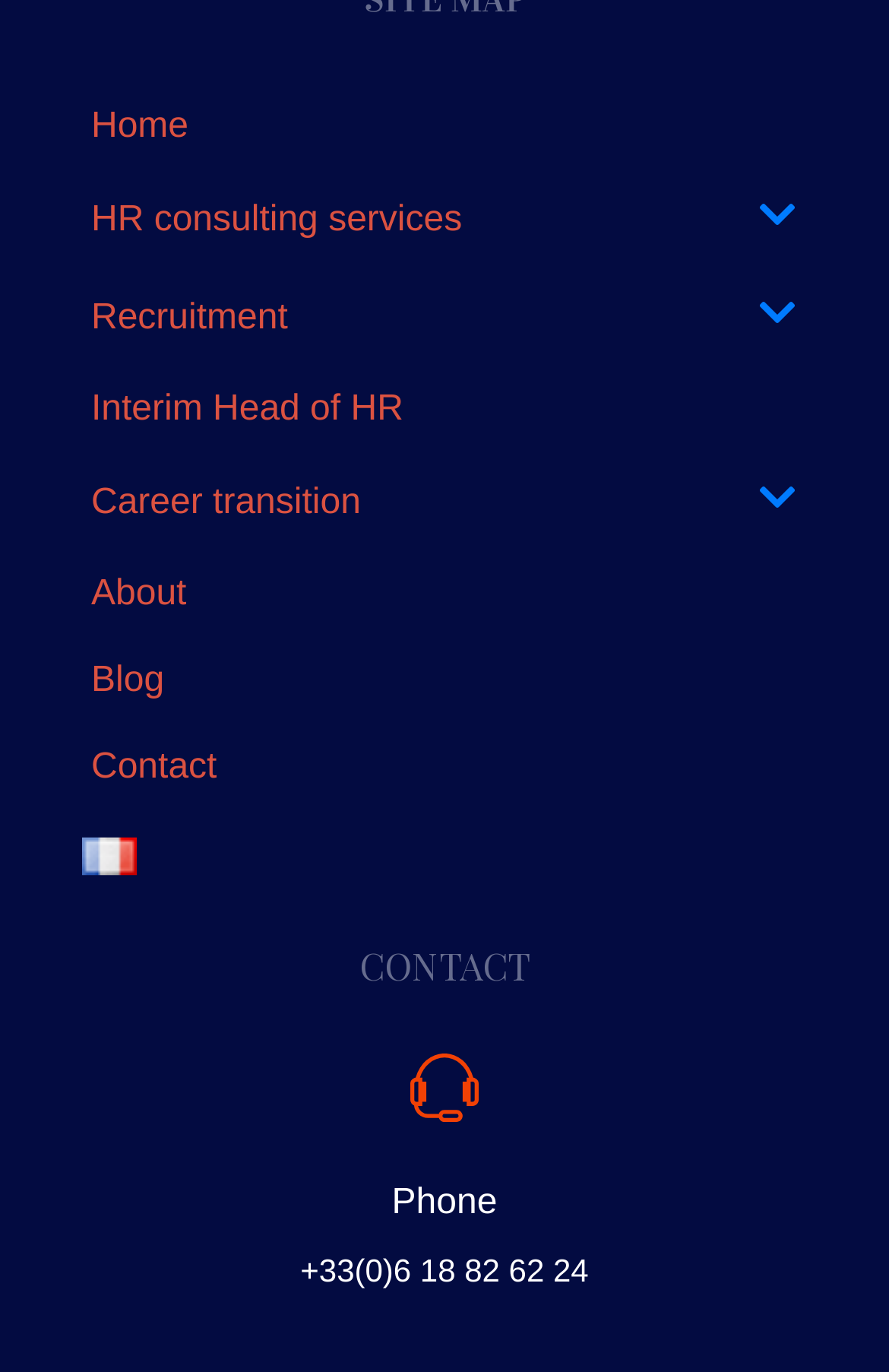Extract the bounding box coordinates of the UI element described by: "recommended". The coordinates should include four float numbers ranging from 0 to 1, e.g., [left, top, right, bottom].

None